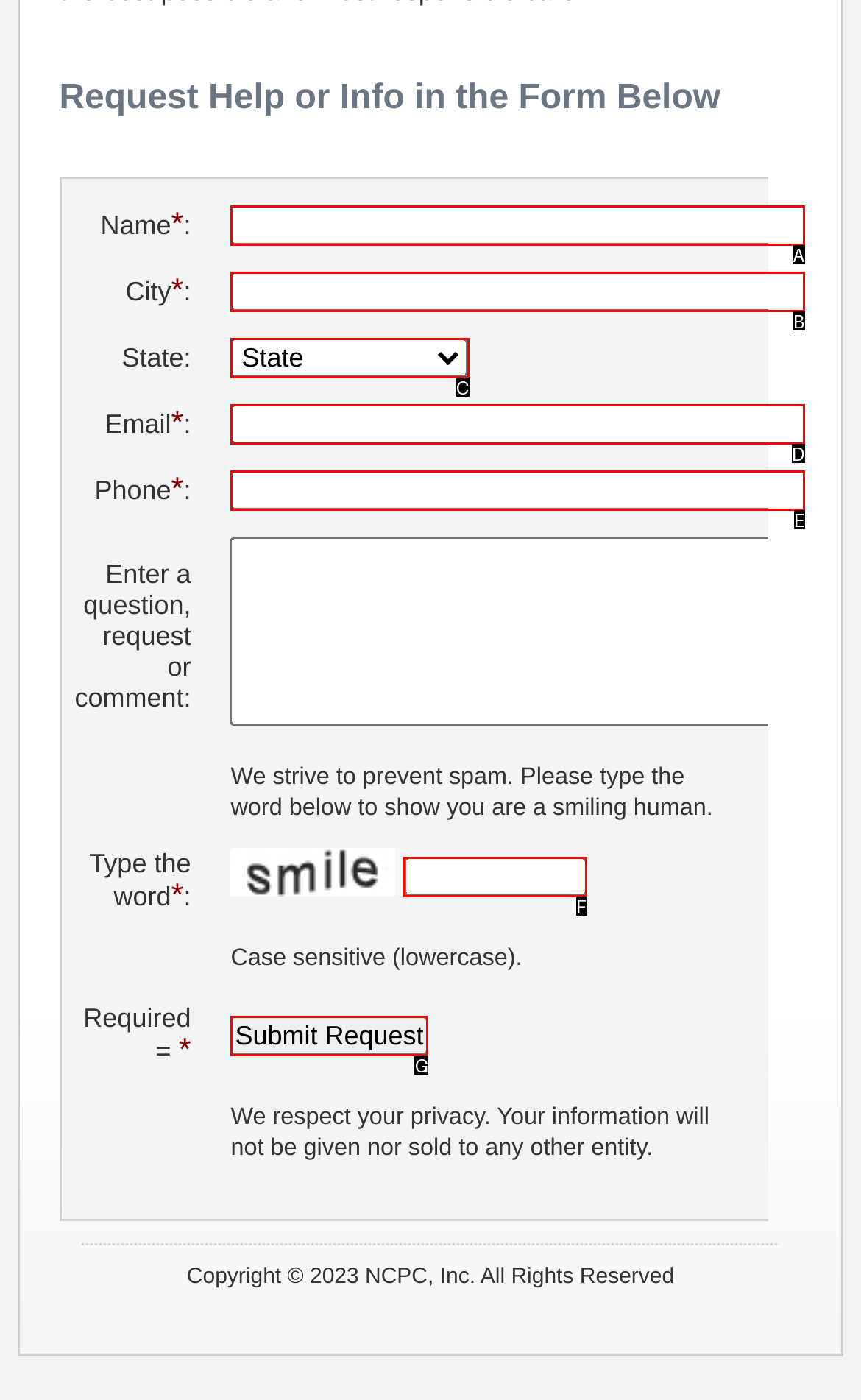Determine which HTML element fits the description: name="City". Answer with the letter corresponding to the correct choice.

B